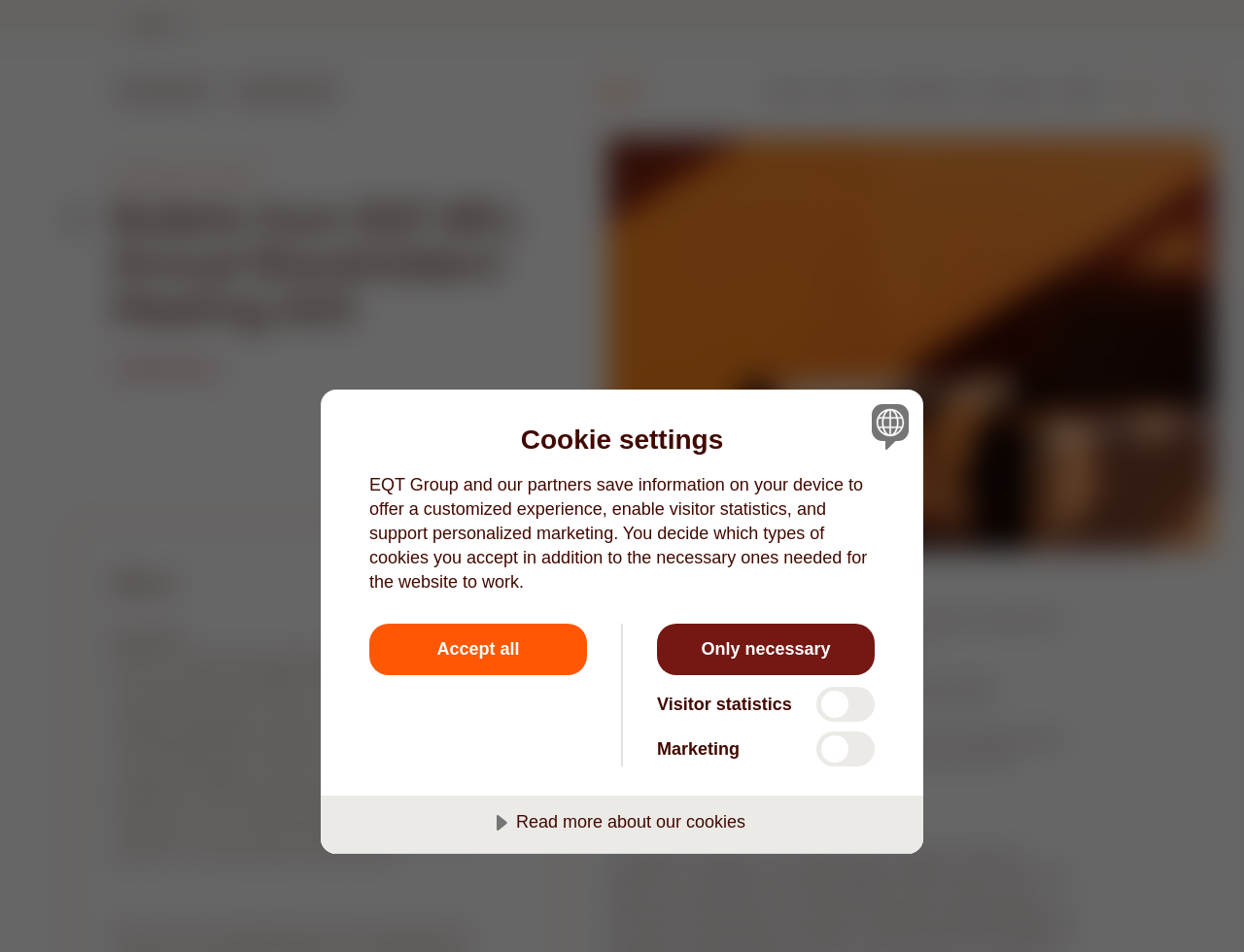Given the element description parent_node: Visitor statistics, specify the bounding box coordinates of the corresponding UI element in the format (top-left x, top-left y, bottom-right x, bottom-right y). All values must be between 0 and 1.

[0.656, 0.722, 0.703, 0.758]